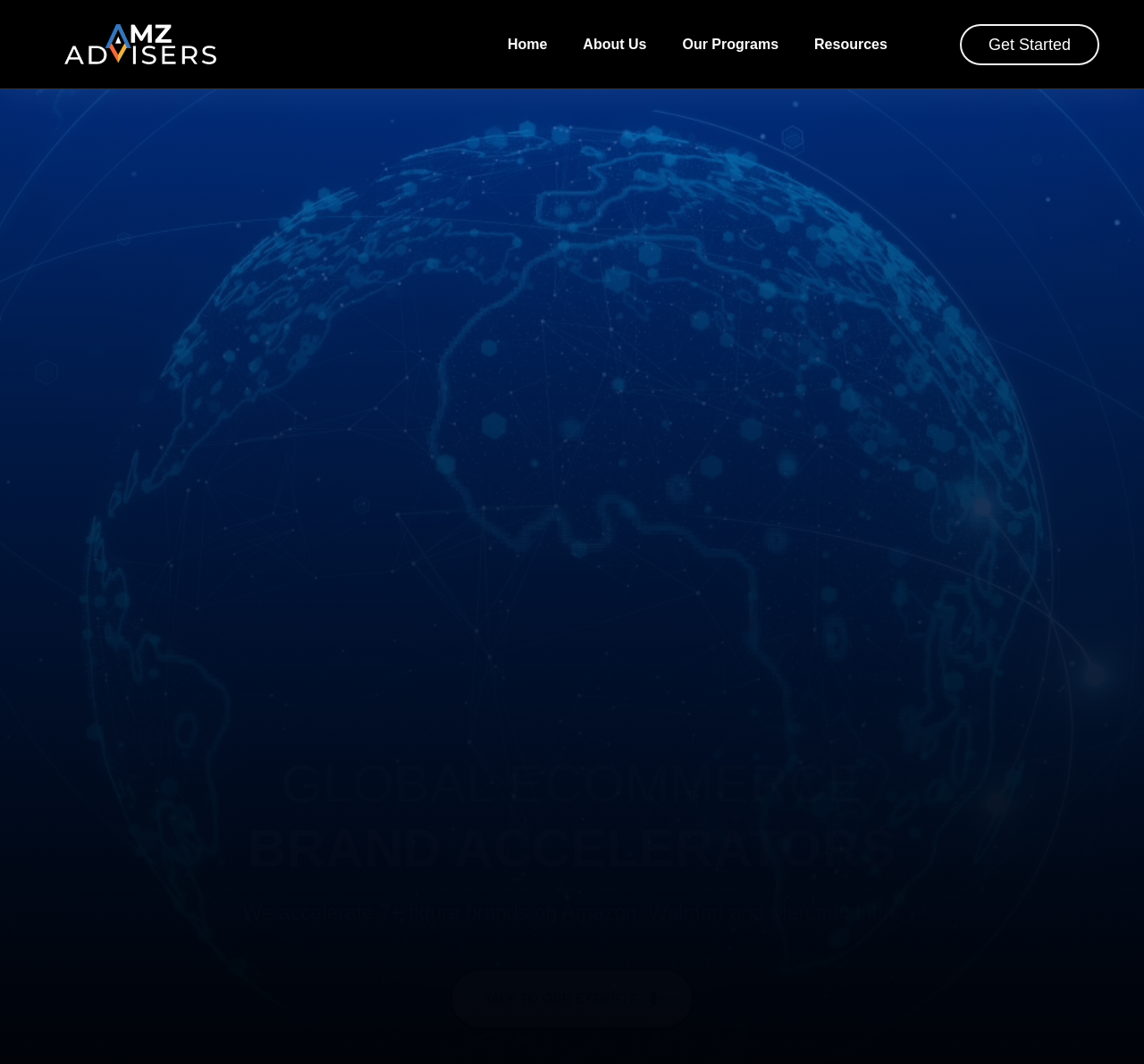Generate the text content of the main heading of the webpage.

GLOBAL ECOMMERCE
BRAND ACCELERATORS